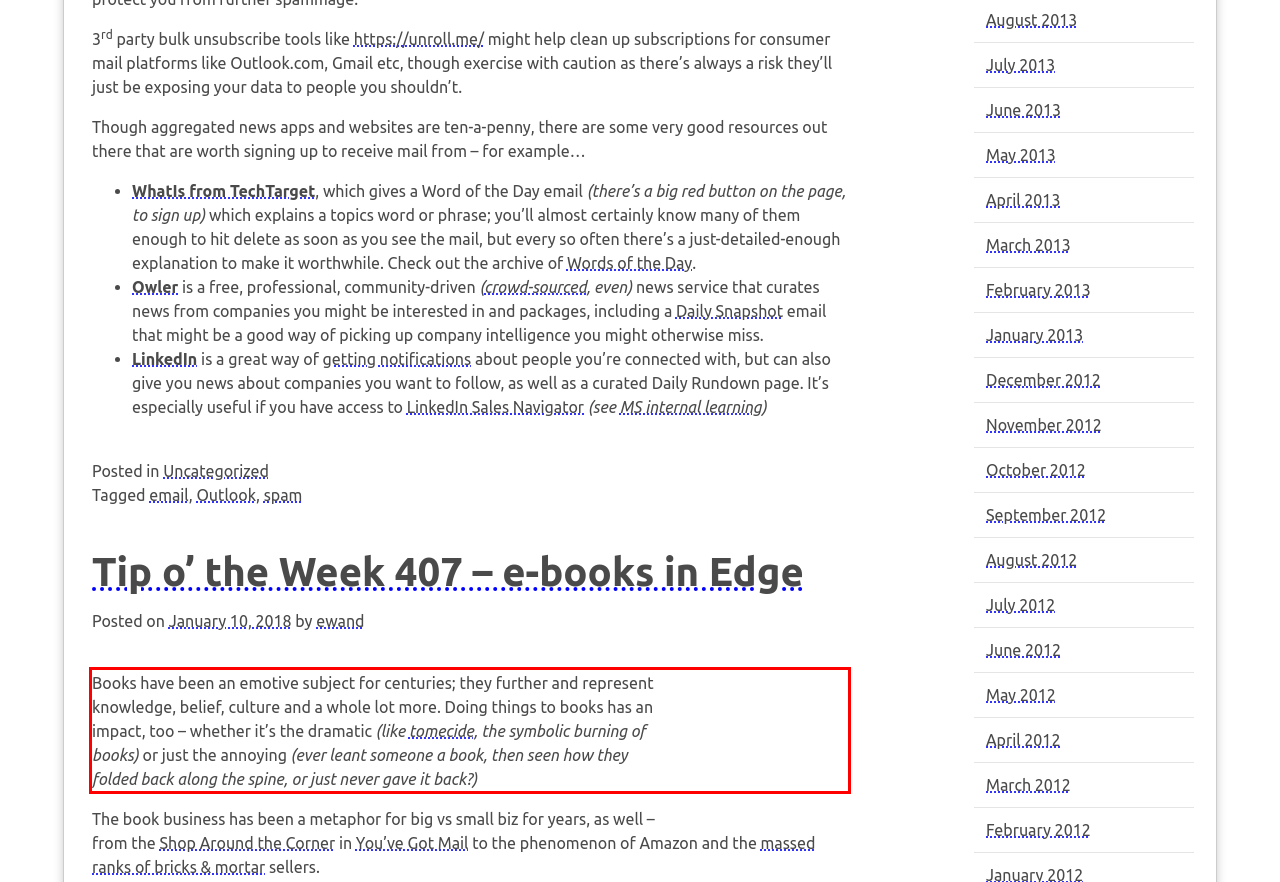Please extract the text content from the UI element enclosed by the red rectangle in the screenshot.

Books have been an emotive subject for centuries; they further and represent knowledge, belief, culture and a whole lot more. Doing things to books has an impact, too – whether it’s the dramatic (like tomecide, the symbolic burning of books) or just the annoying (ever leant someone a book, then seen how they folded back along the spine, or just never gave it back?)